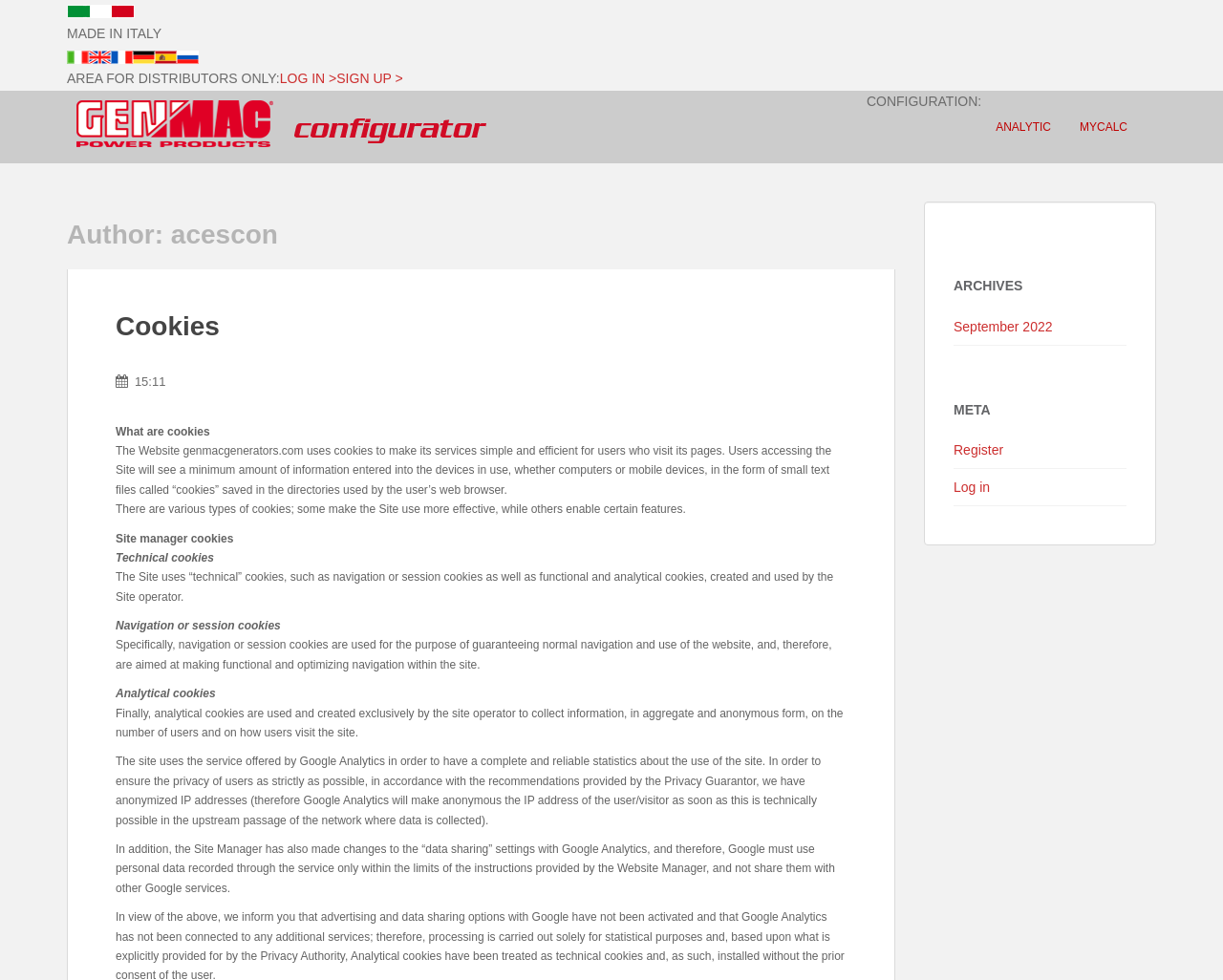Based on what you see in the screenshot, provide a thorough answer to this question: What is the language of the 'flag it' link?

The 'flag it' link is accompanied by an Italian flag image, indicating that it is a link to the Italian language version of the site.